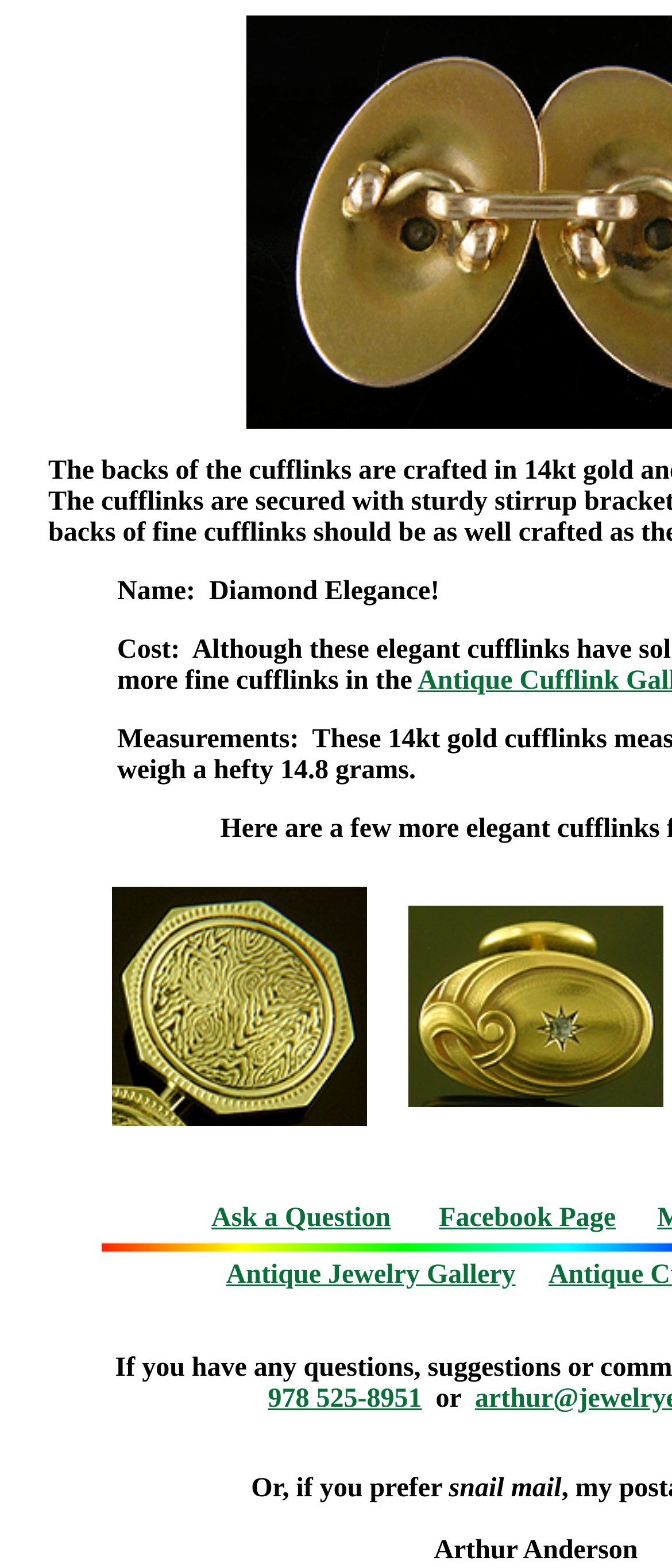What social media platform is linked?
Refer to the image and answer the question using a single word or phrase.

Facebook